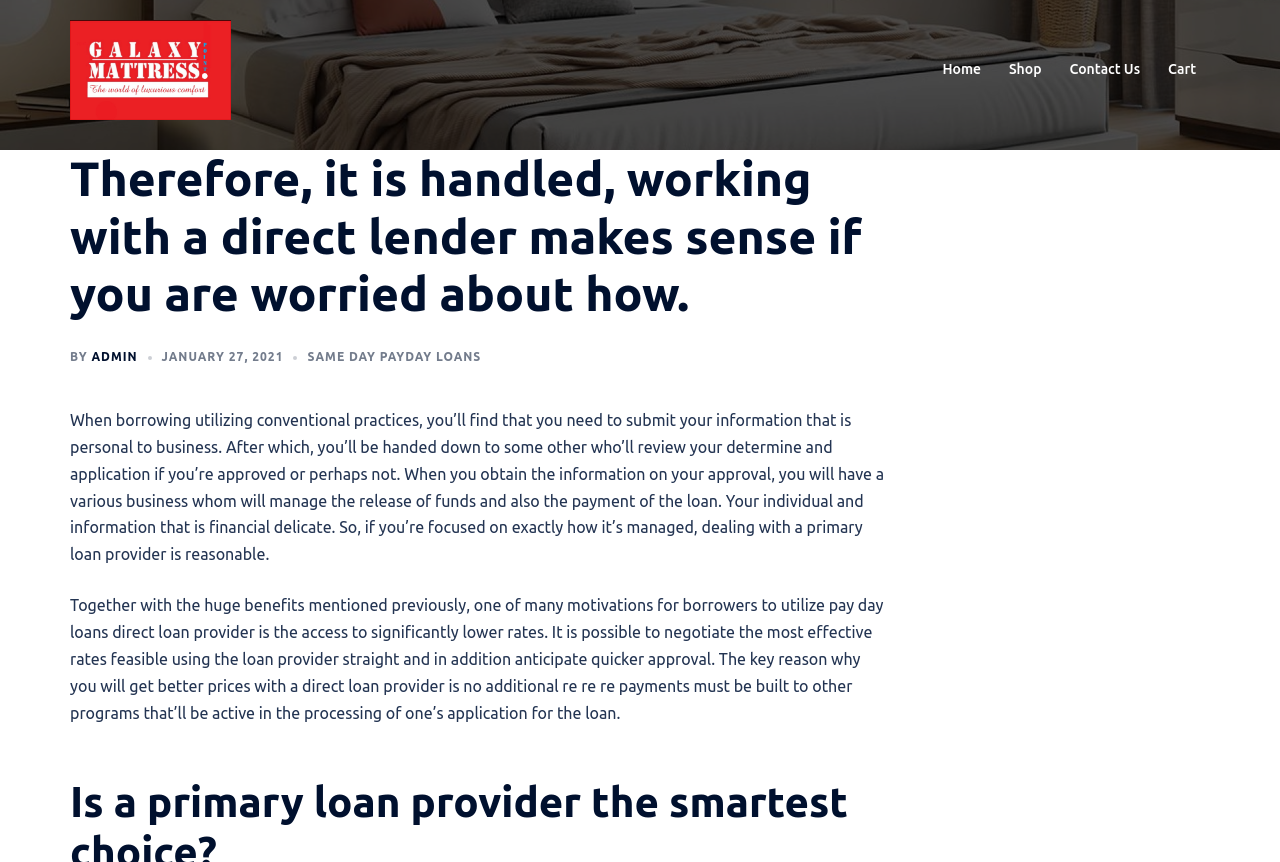Identify the bounding box coordinates of the region I need to click to complete this instruction: "Click on the 'Home' link".

[0.736, 0.068, 0.766, 0.095]